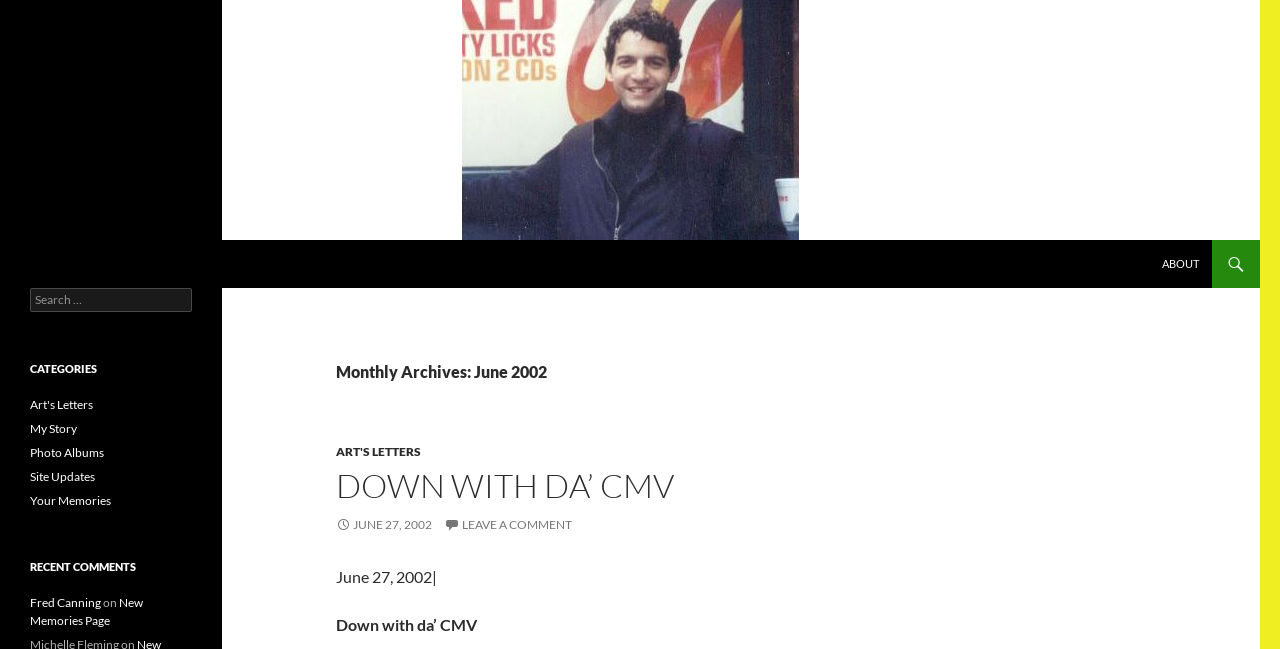Could you locate the bounding box coordinates for the section that should be clicked to accomplish this task: "Search for something".

[0.023, 0.444, 0.15, 0.481]